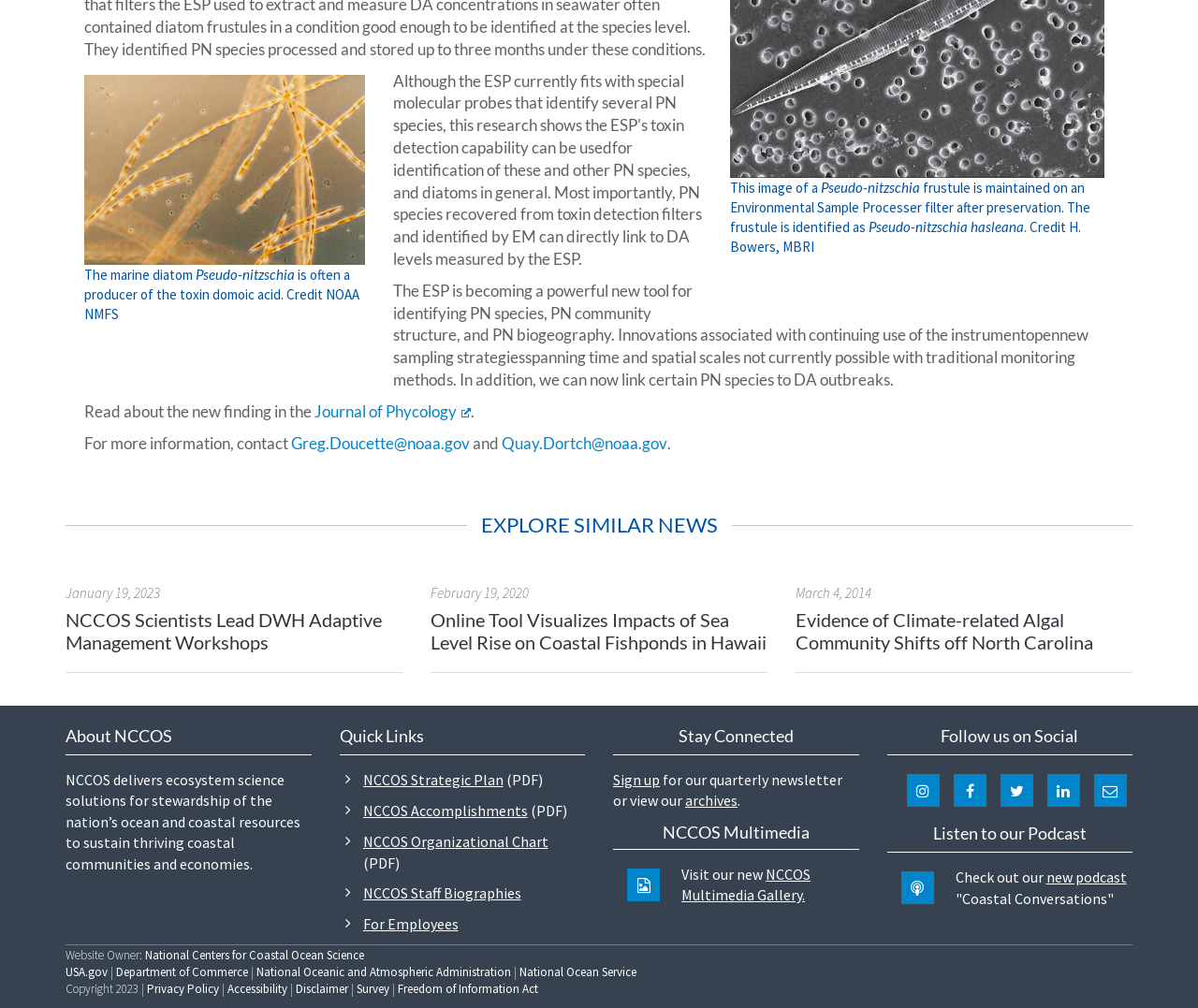Determine the bounding box coordinates of the UI element that matches the following description: "Freedom of Information Act". The coordinates should be four float numbers between 0 and 1 in the format [left, top, right, bottom].

[0.332, 0.973, 0.449, 0.989]